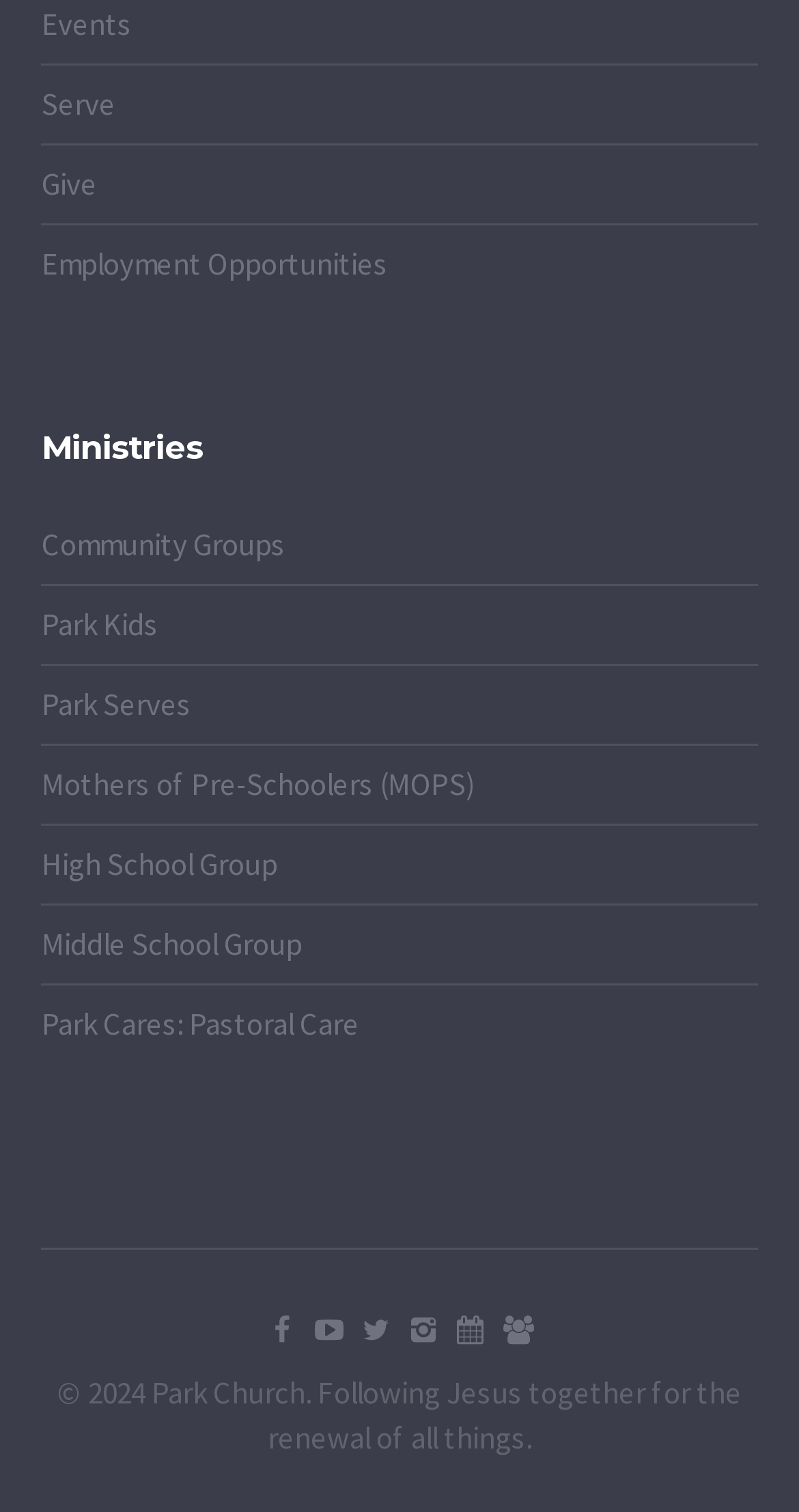What are the main categories of ministries?
Examine the image and give a concise answer in one word or a short phrase.

Community Groups, Park Kids, etc.